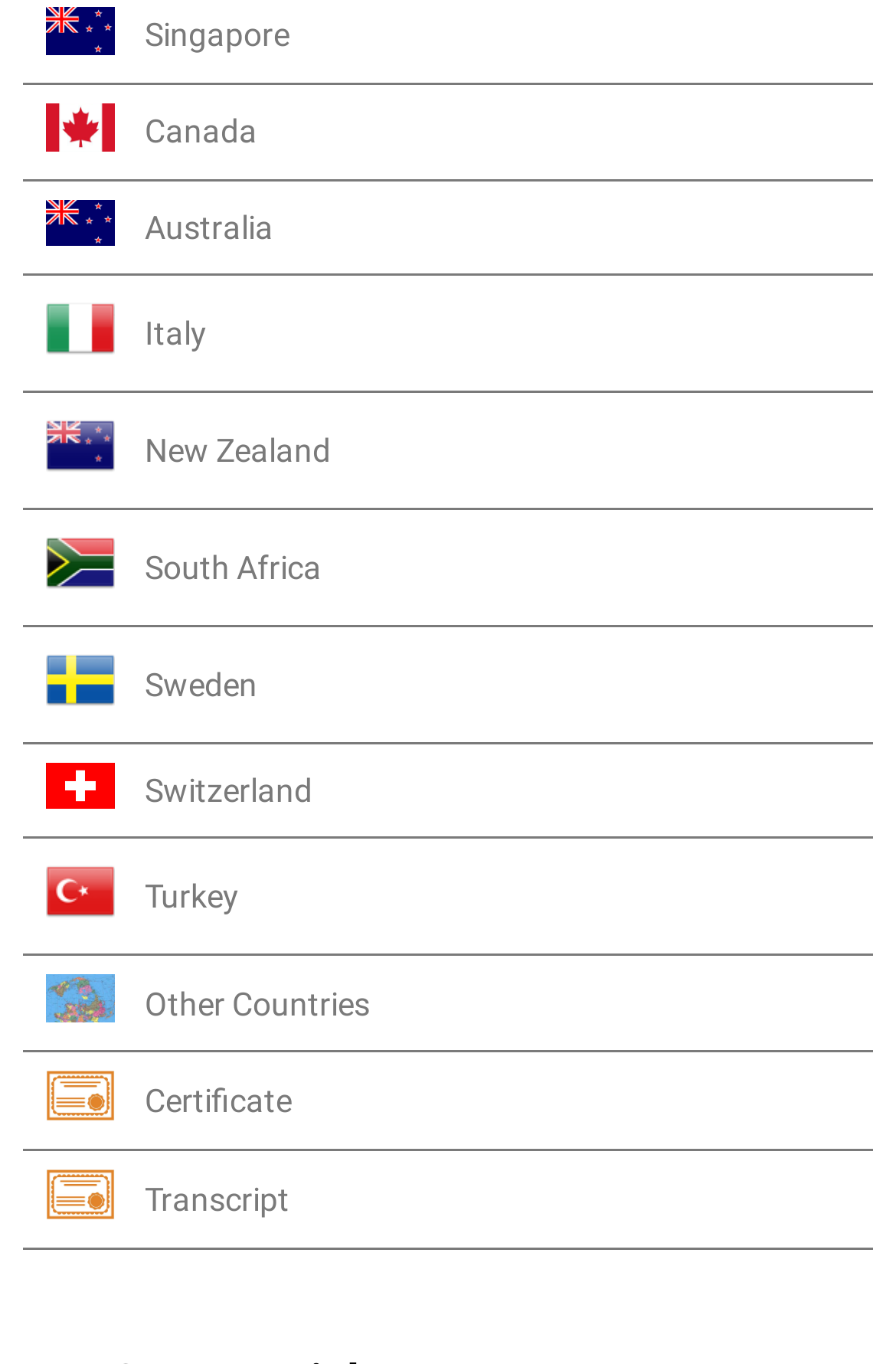Respond concisely with one word or phrase to the following query:
What are the last two links on the webpage?

Certificate and Transcript